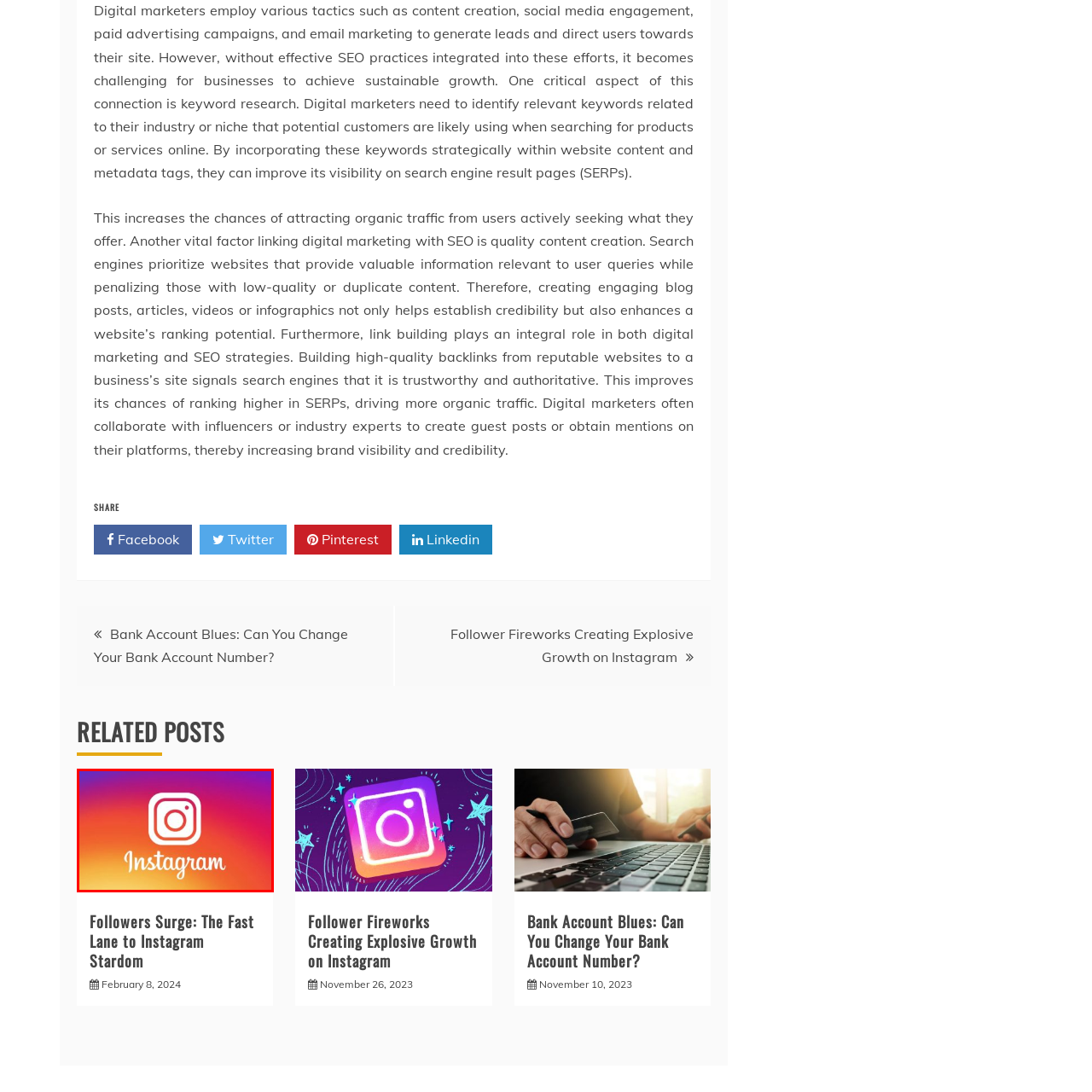View the image inside the red box and answer the question briefly with a word or phrase:
What is the context in which the Instagram logo is being discussed?

Social media strategies